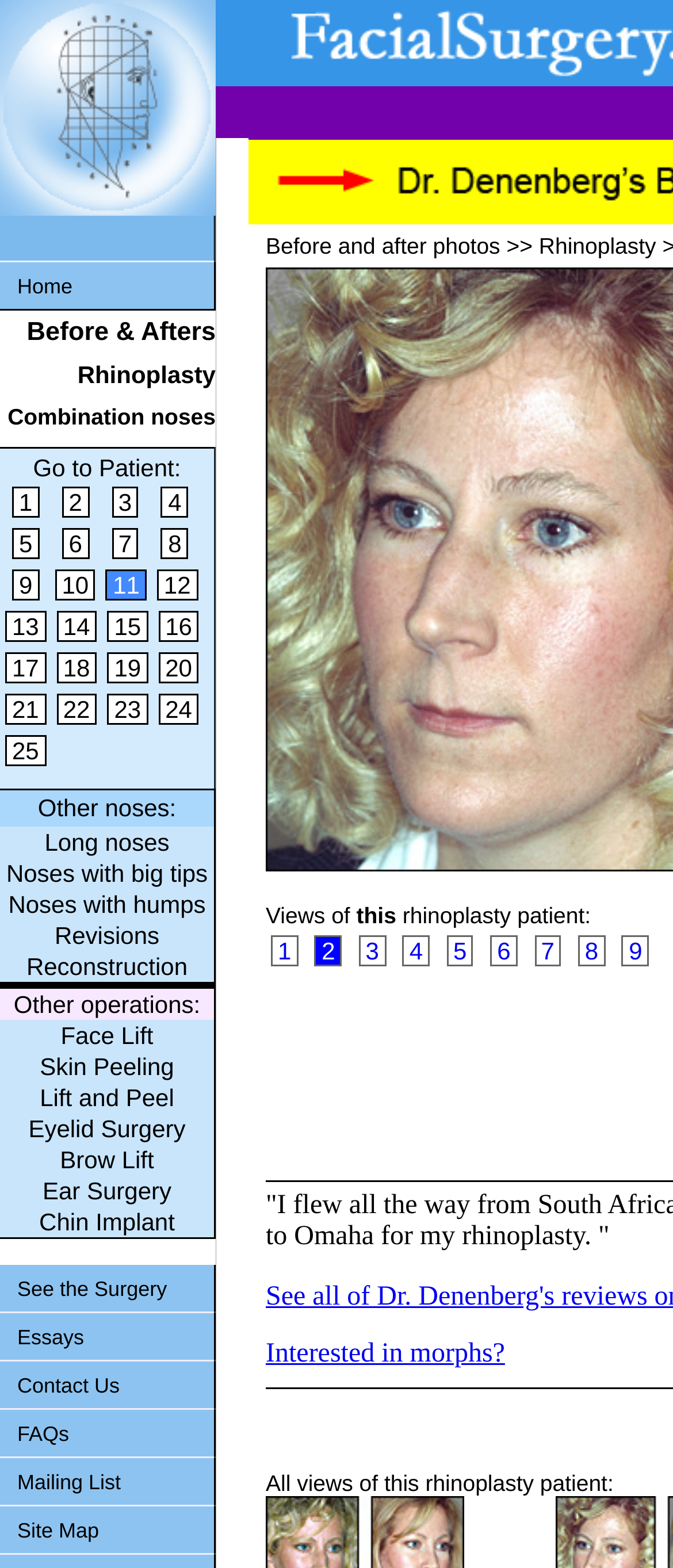Can you find the bounding box coordinates for the element that needs to be clicked to execute this instruction: "Click the link to download the pdf"? The coordinates should be given as four float numbers between 0 and 1, i.e., [left, top, right, bottom].

None